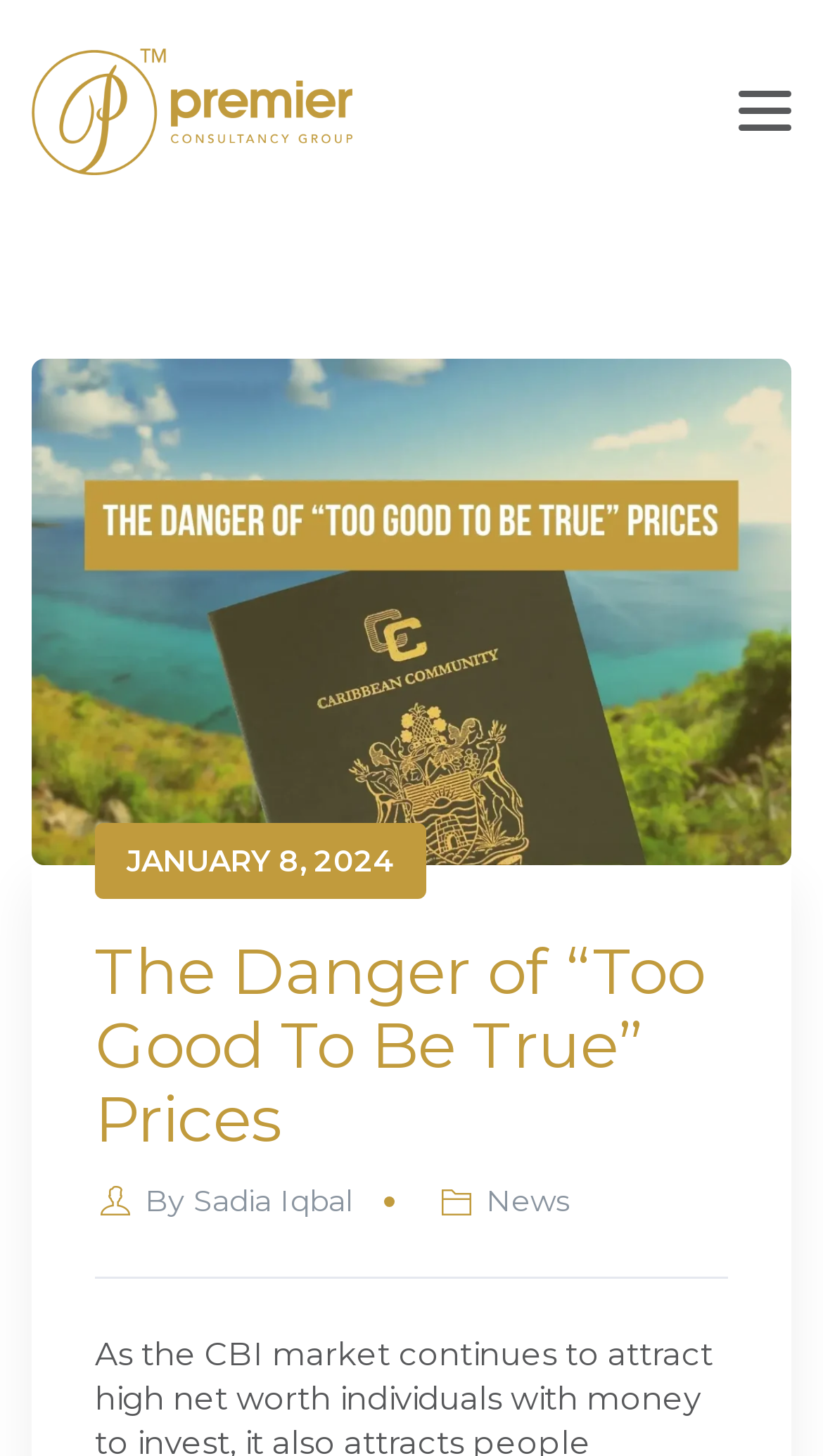What is the date of the article?
Answer the question with a single word or phrase derived from the image.

JANUARY 8, 2024